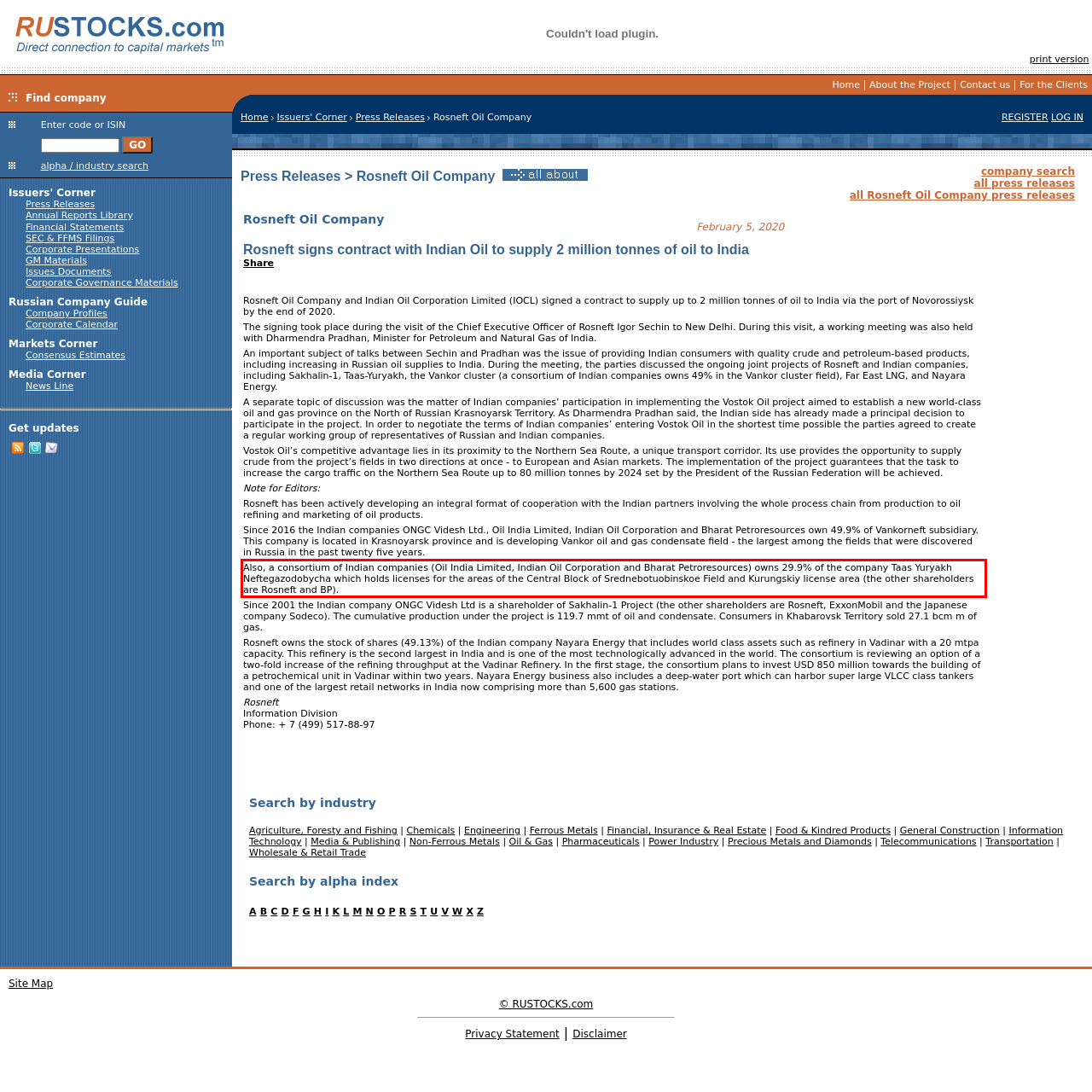You are provided with a screenshot of a webpage featuring a red rectangle bounding box. Extract the text content within this red bounding box using OCR.

Also, a consortium of Indian companies (Oil India Limited, Indian Oil Corporation and Bharat Petroresources) owns 29.9% of the company Taas Yuryakh Neftegazodobycha which holds licenses for the areas of the Central Block of Srednebotuobinskoe Field and Kurungskiy license area (the other shareholders are Rosneft and BP).